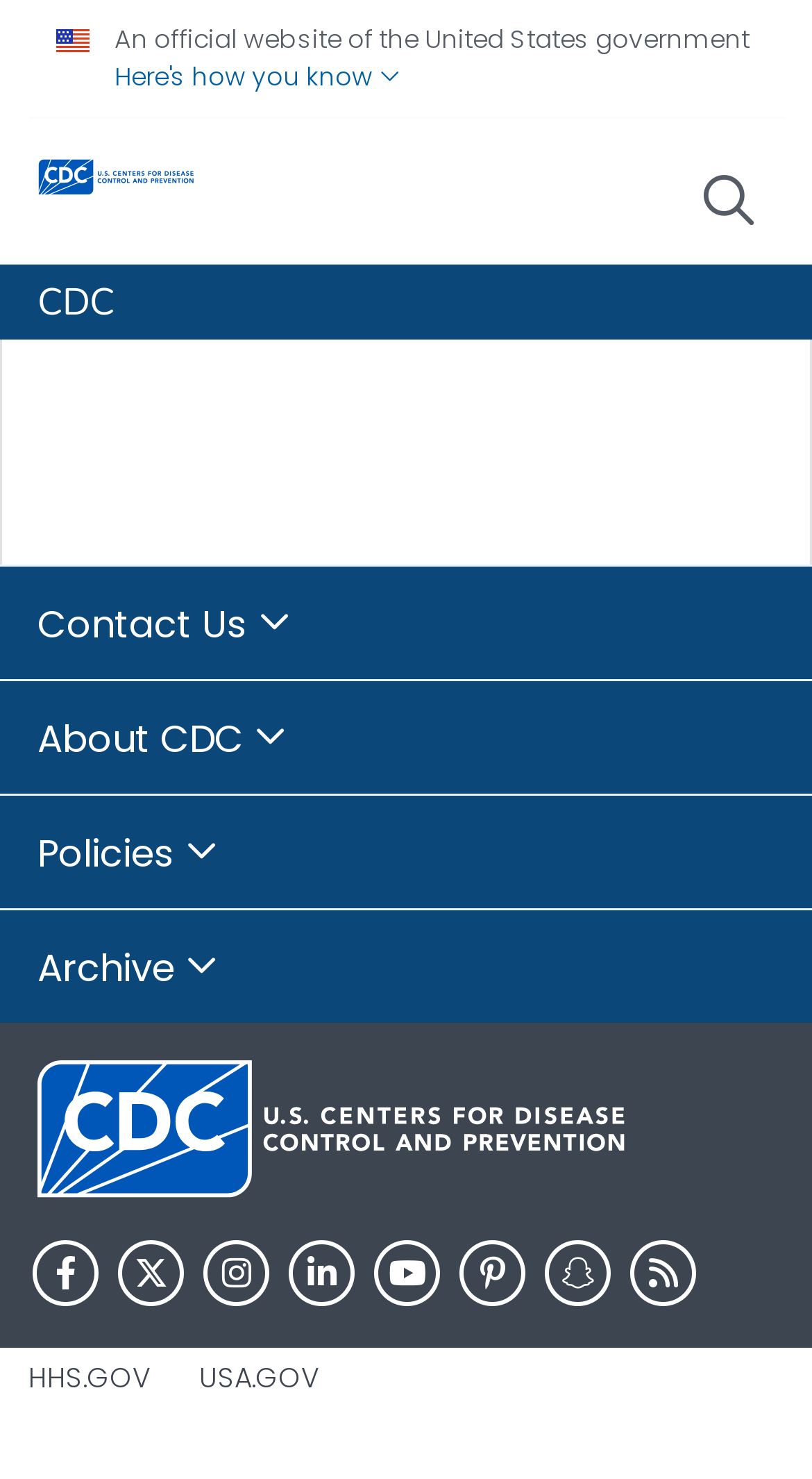Locate the bounding box coordinates of the region to be clicked to comply with the following instruction: "Click the CDC link". The coordinates must be four float numbers between 0 and 1, in the form [left, top, right, bottom].

[0.046, 0.185, 0.141, 0.223]